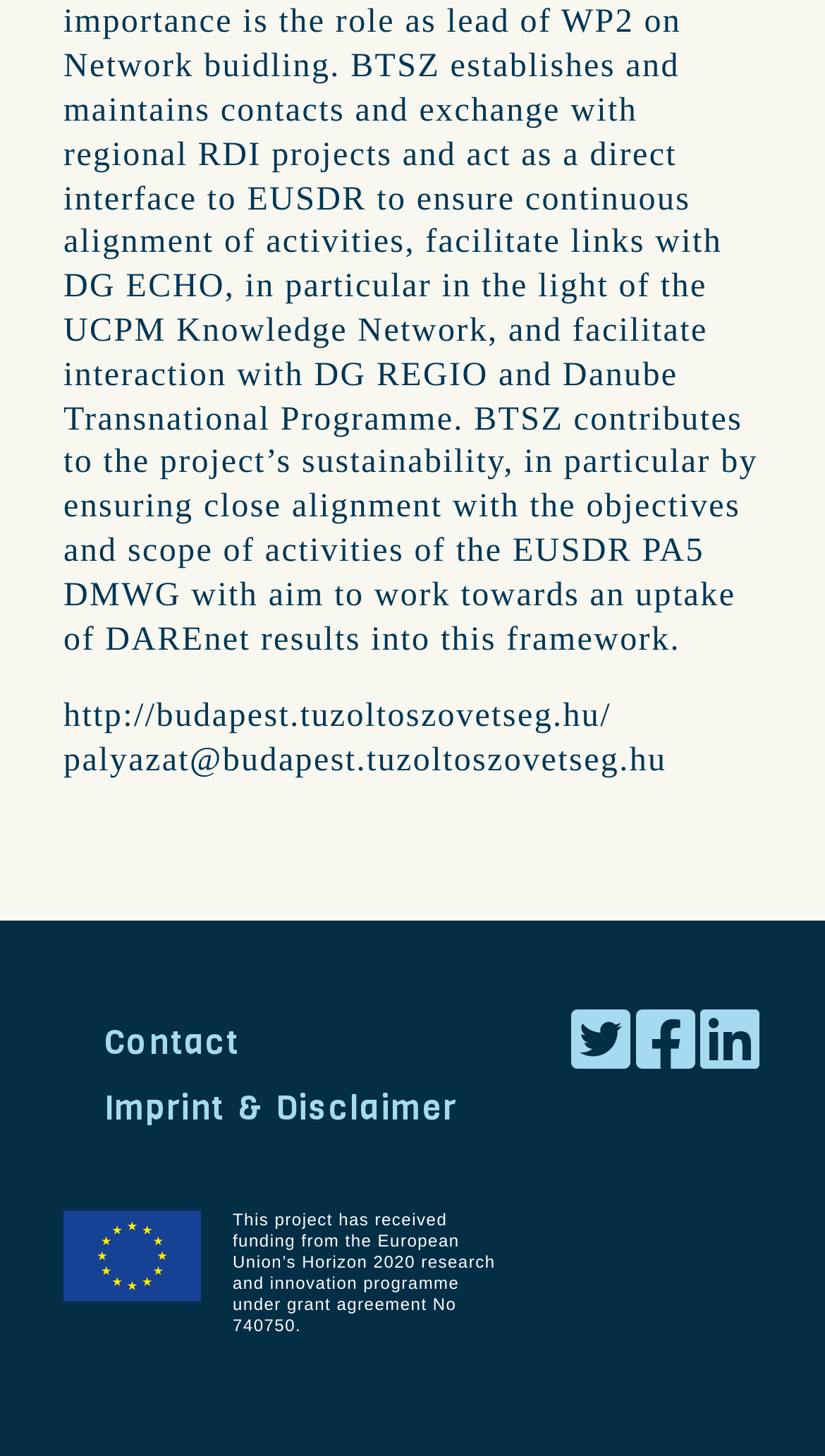Please provide a brief answer to the following inquiry using a single word or phrase:
What is the email address provided?

palyazat@budapest.tuzoltoszovetseg.hu